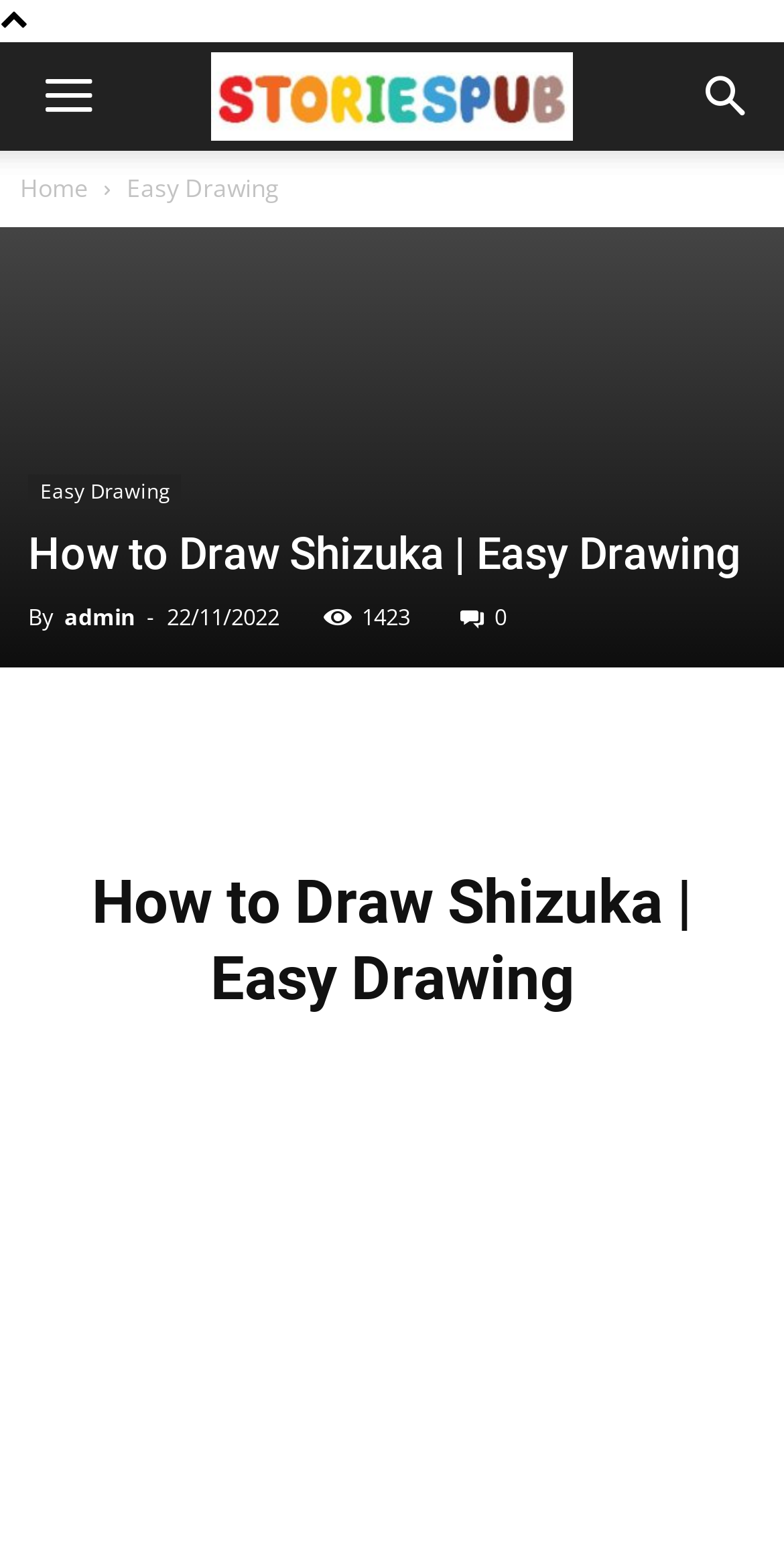What is the name of the tutorial?
Refer to the image and give a detailed answer to the query.

The name of the tutorial can be found in the heading 'How to Draw Shizuka | Easy Drawing' which is located at the top of the webpage.